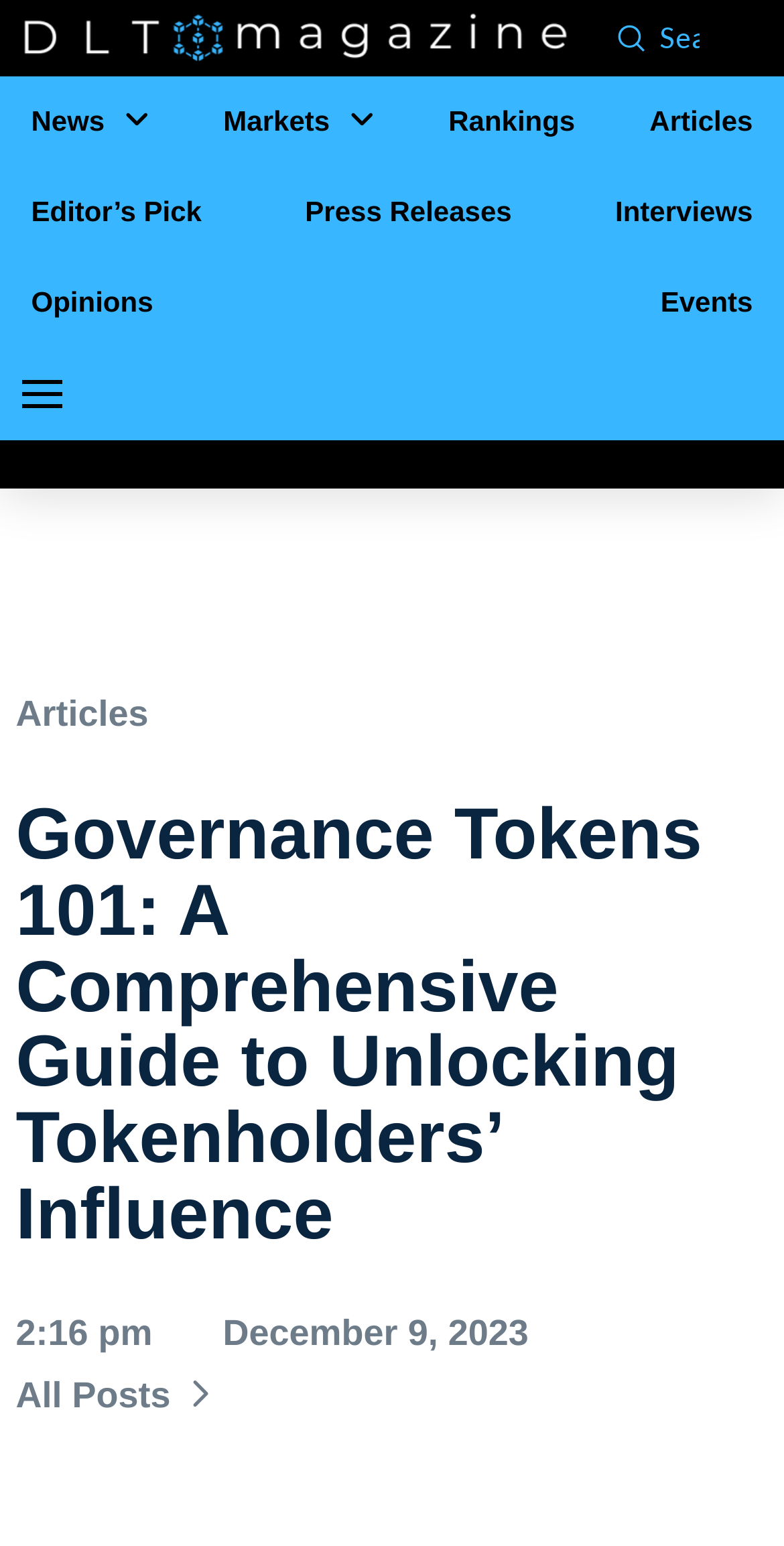Respond concisely with one word or phrase to the following query:
How many navigation links are there?

9